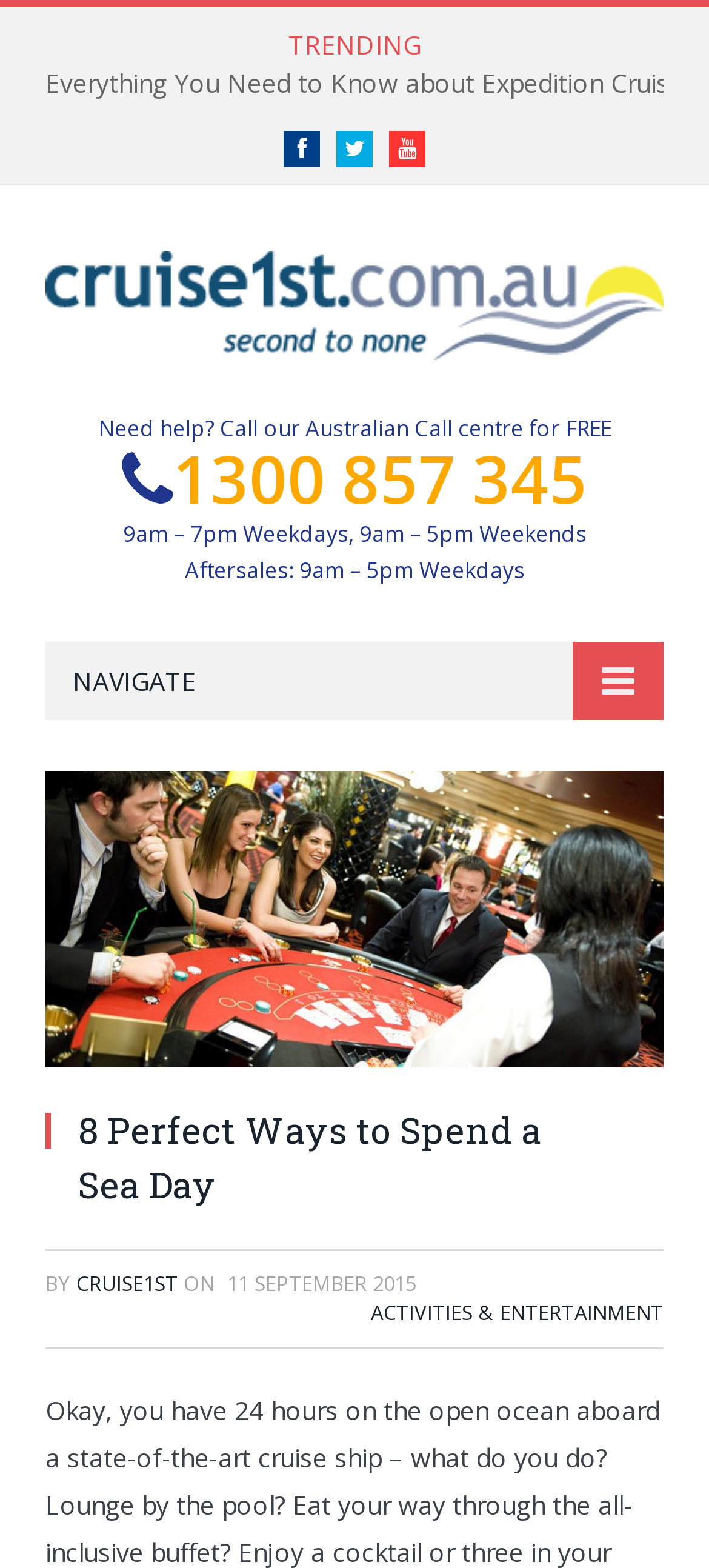Identify the bounding box coordinates of the clickable region required to complete the instruction: "Navigate to the MSC Casino page". The coordinates should be given as four float numbers within the range of 0 and 1, i.e., [left, top, right, bottom].

[0.064, 0.492, 0.936, 0.686]